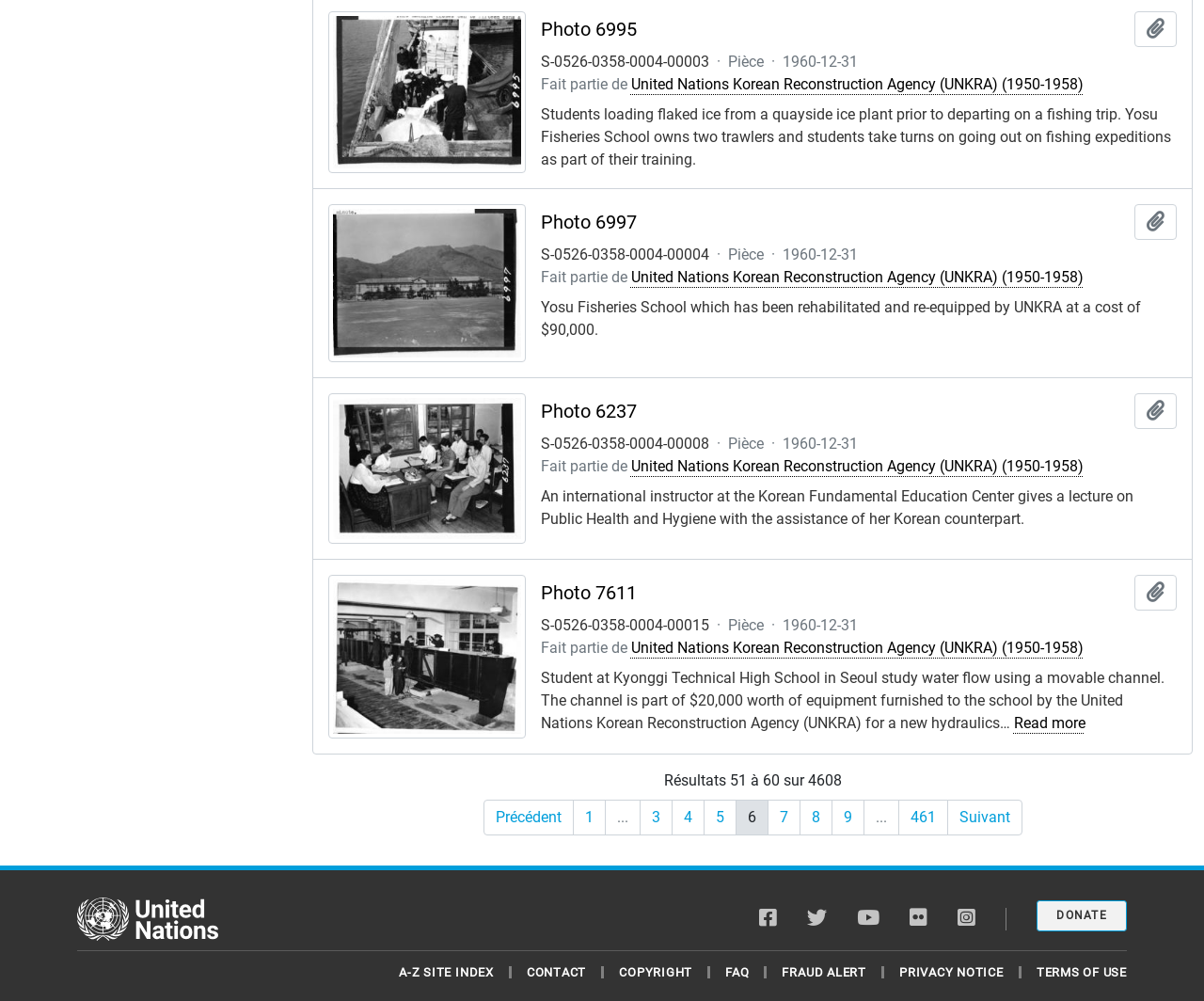Pinpoint the bounding box coordinates of the clickable element to carry out the following instruction: "Donate."

[0.861, 0.899, 0.936, 0.93]